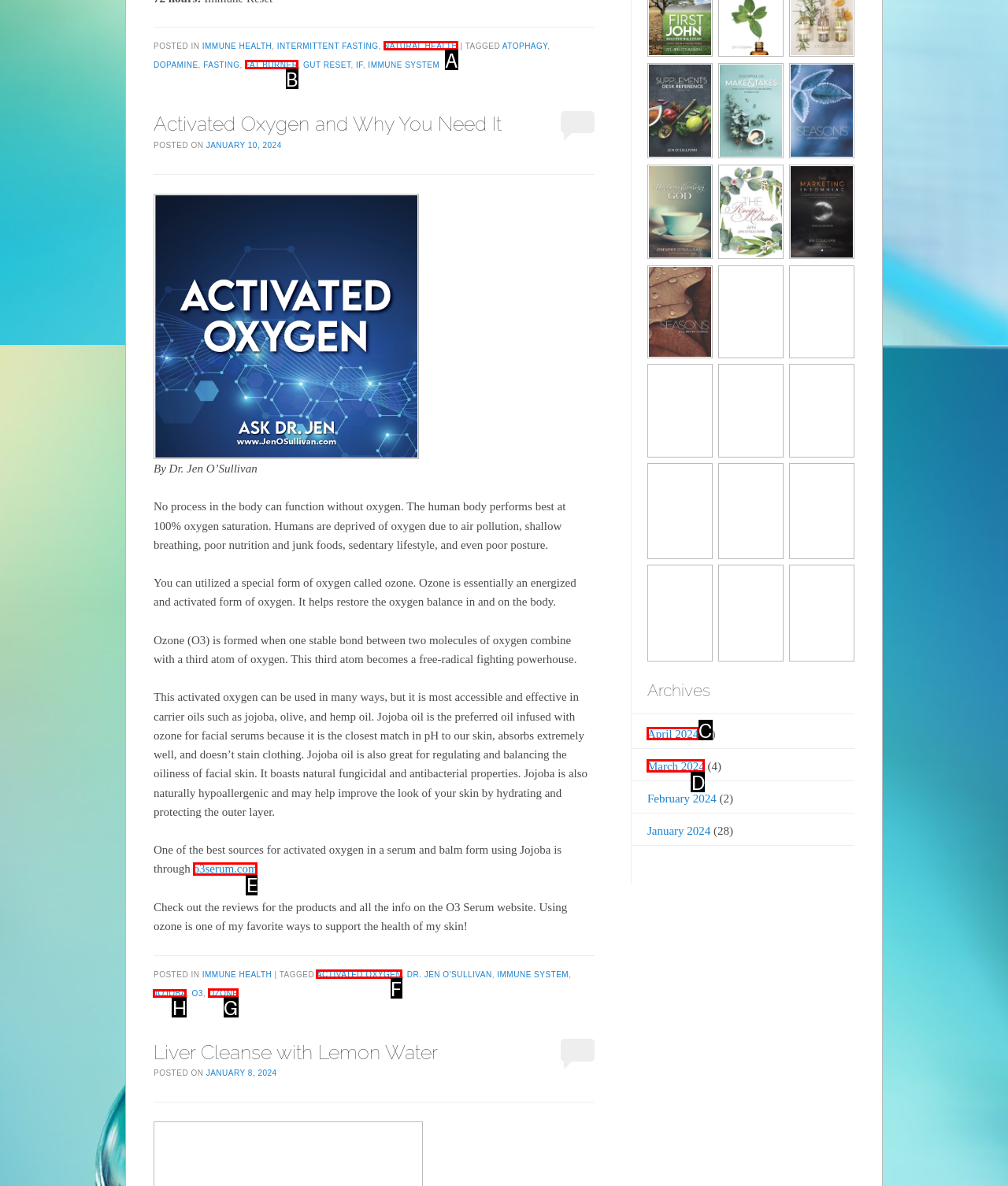Which option should I select to accomplish the task: Explore the 'JOJOBA' link? Respond with the corresponding letter from the given choices.

H